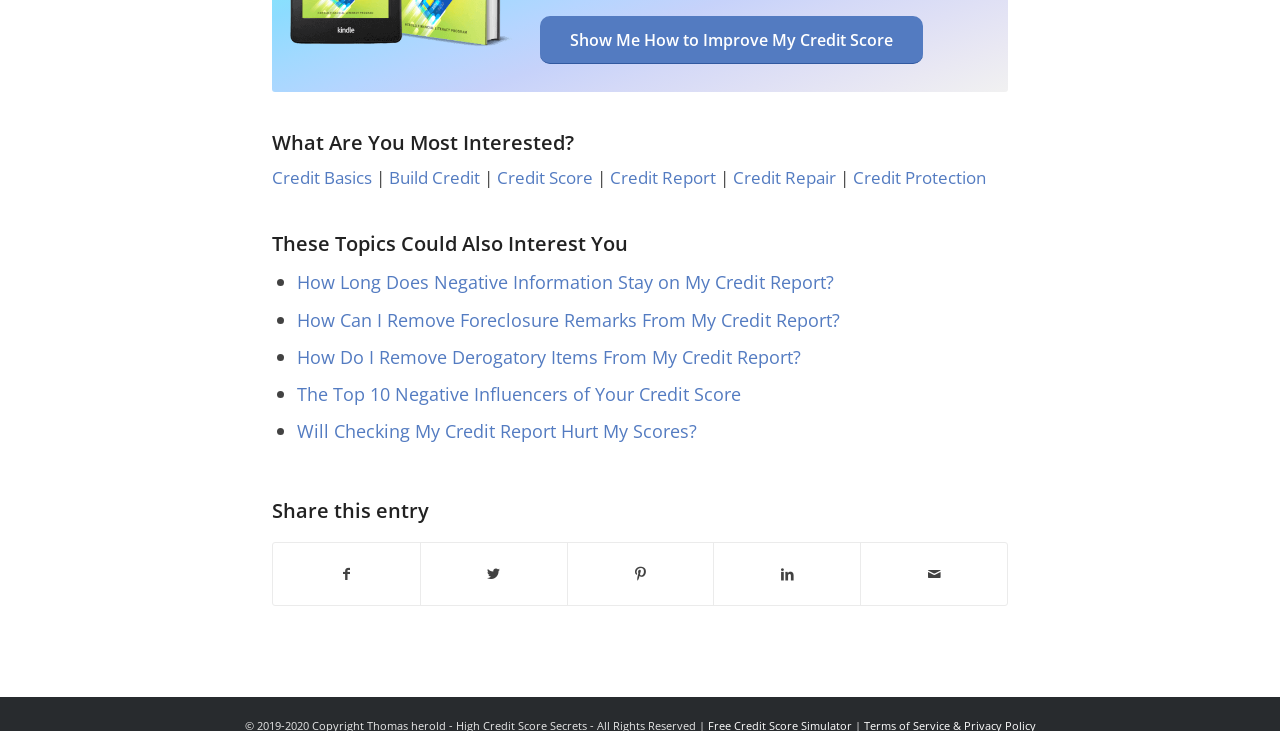Highlight the bounding box of the UI element that corresponds to this description: "Credit Protection".

[0.666, 0.227, 0.77, 0.259]